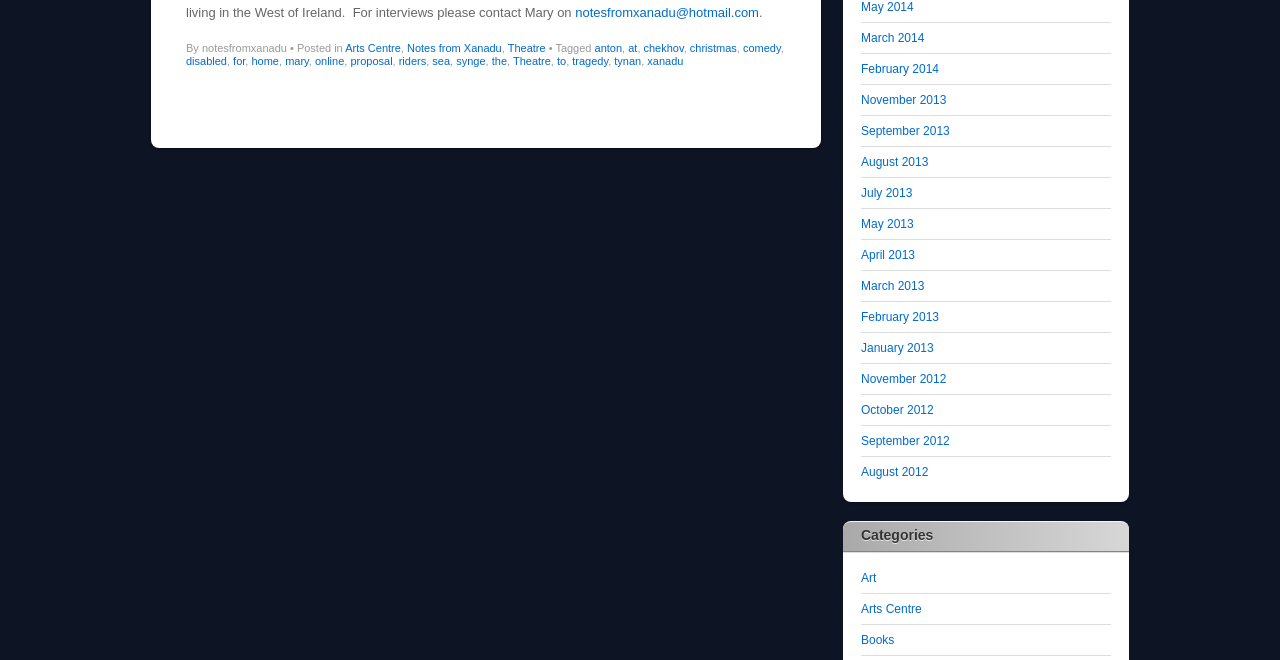Please determine the bounding box coordinates for the element that should be clicked to follow these instructions: "Navigate to the next post".

[0.145, 0.171, 0.215, 0.201]